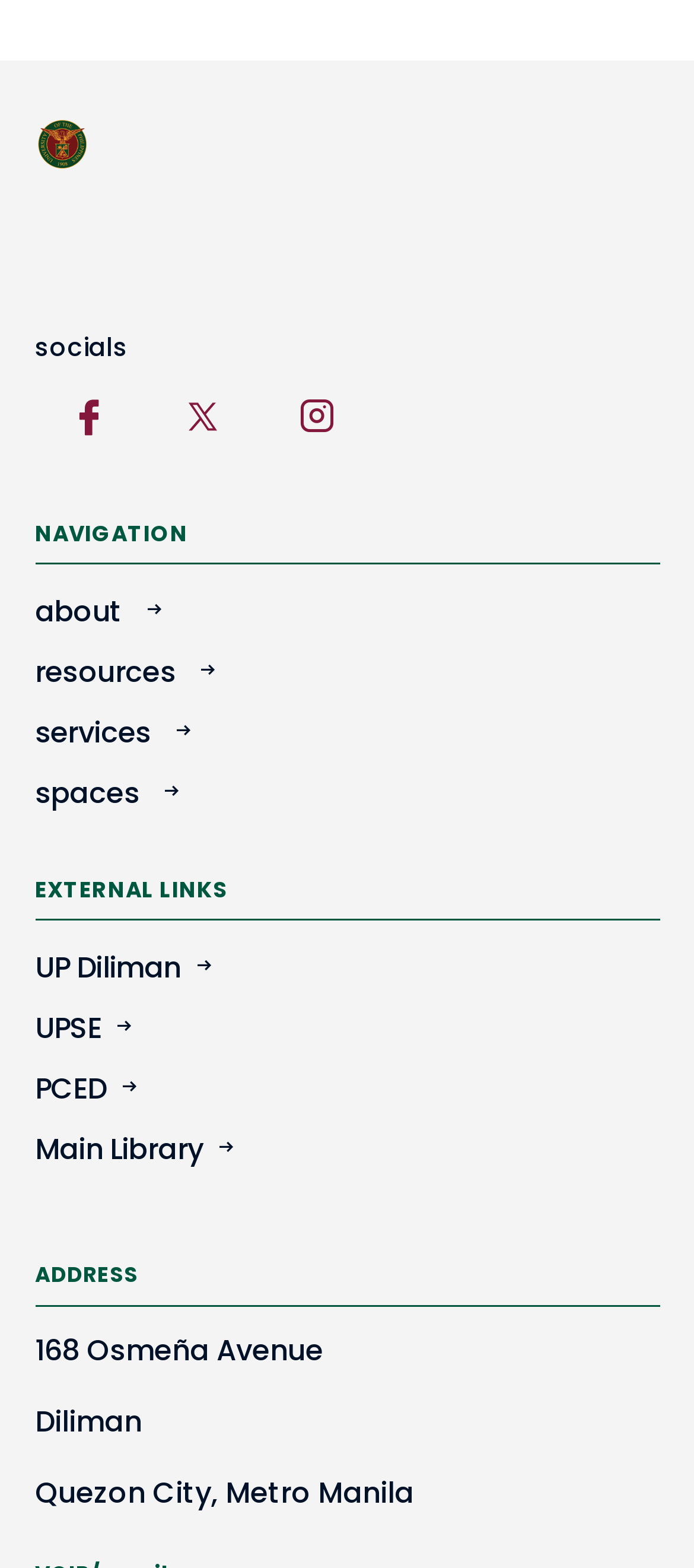Examine the screenshot and answer the question in as much detail as possible: How many external links are there?

I counted the number of external links by looking at the links with text 'UP Diliman', 'UPSE', 'PCED', and 'Main Library' under the 'EXTERNAL LINKS' section.